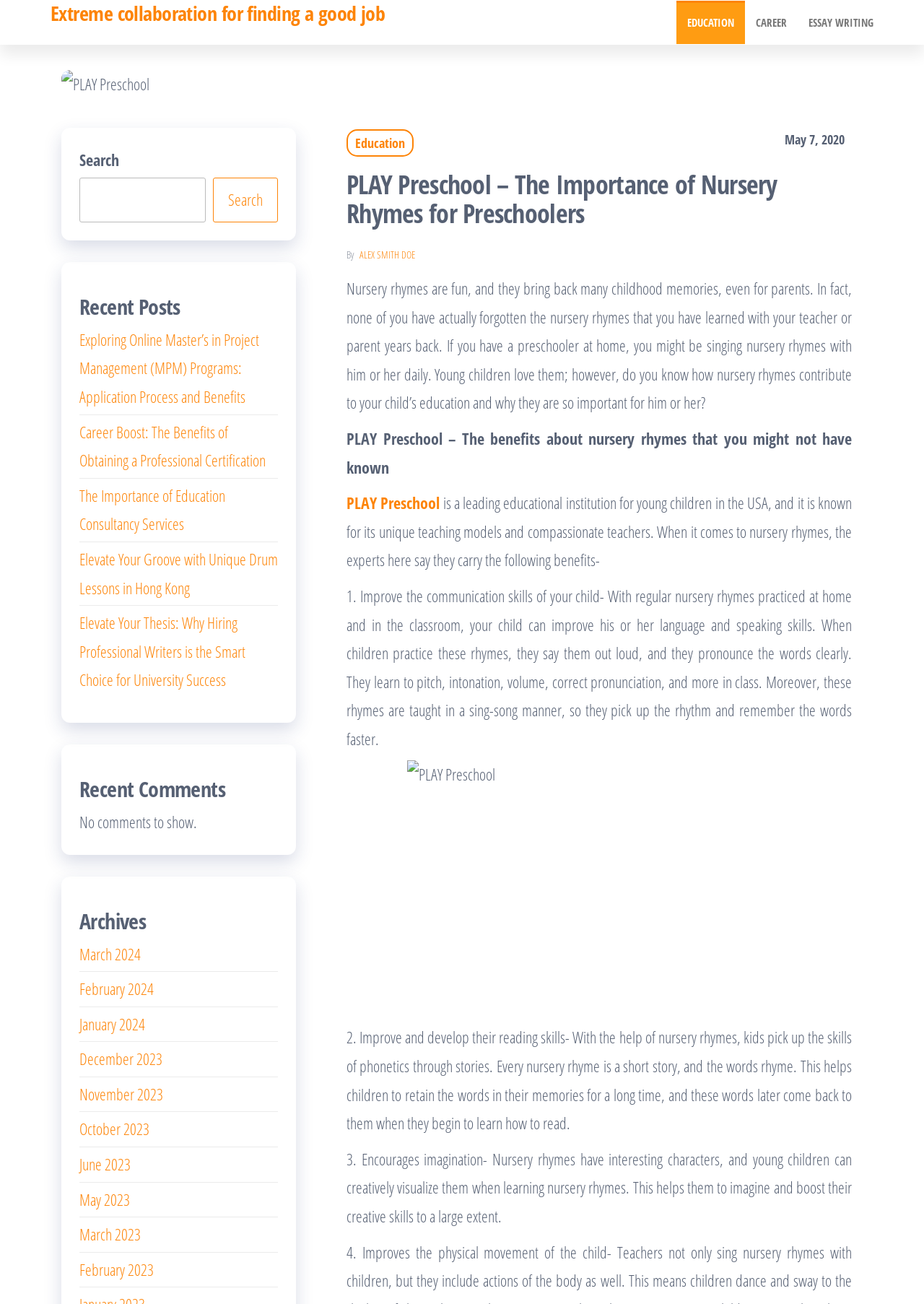Please determine the bounding box coordinates of the section I need to click to accomplish this instruction: "Click on the EDUCATION link".

[0.732, 0.001, 0.806, 0.034]